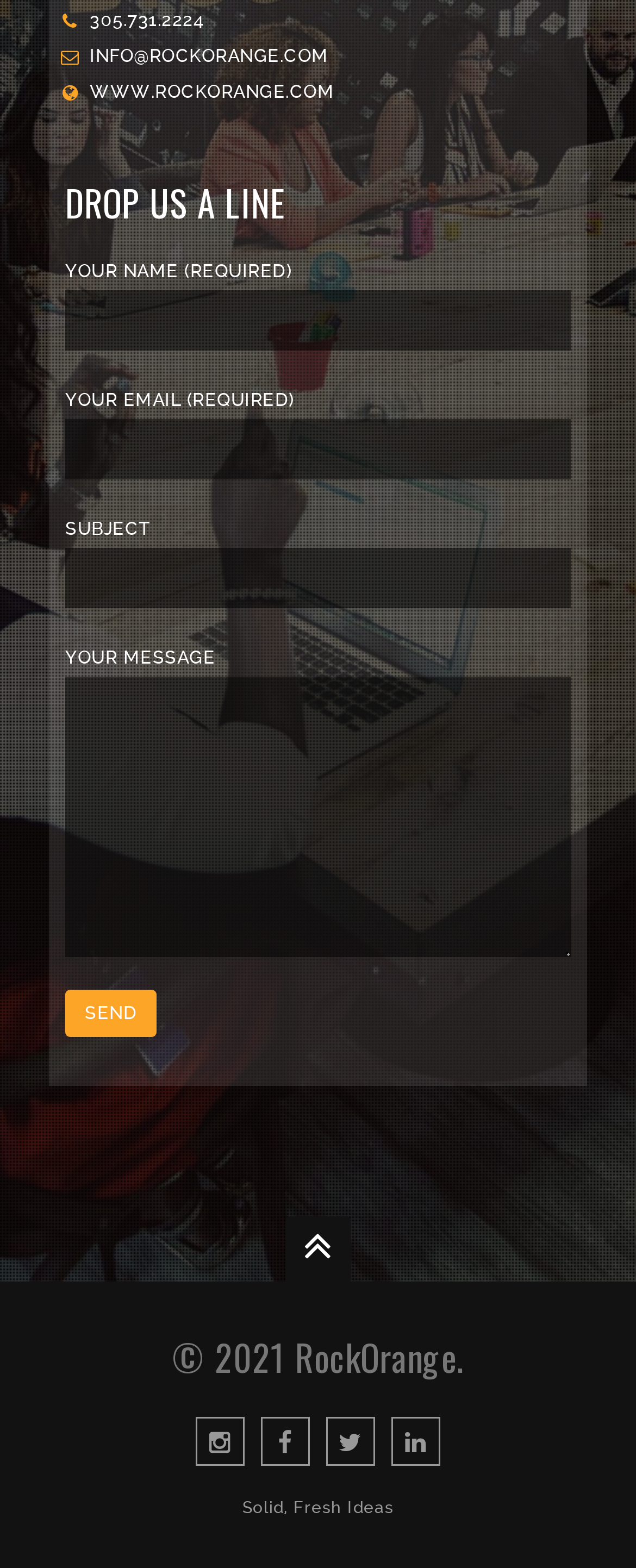Identify the bounding box coordinates necessary to click and complete the given instruction: "Click the link to visit the website".

[0.141, 0.052, 0.526, 0.065]